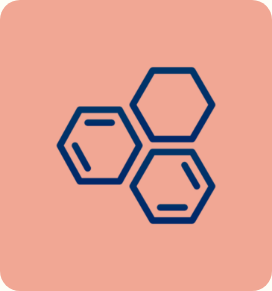Provide a one-word or brief phrase answer to the question:
What approach to understanding spasticity treatments is portrayed in the image?

Modern and clinical